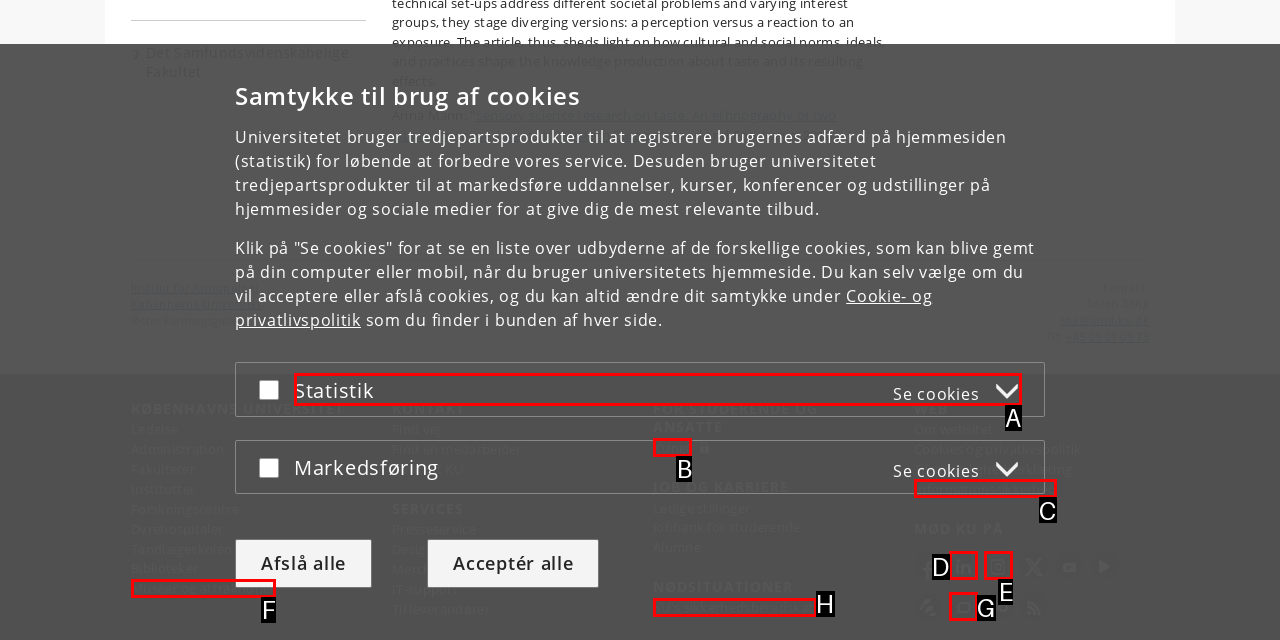Please determine which option aligns with the description: aria-label="KU på The Conversation". Respond with the option’s letter directly from the available choices.

G